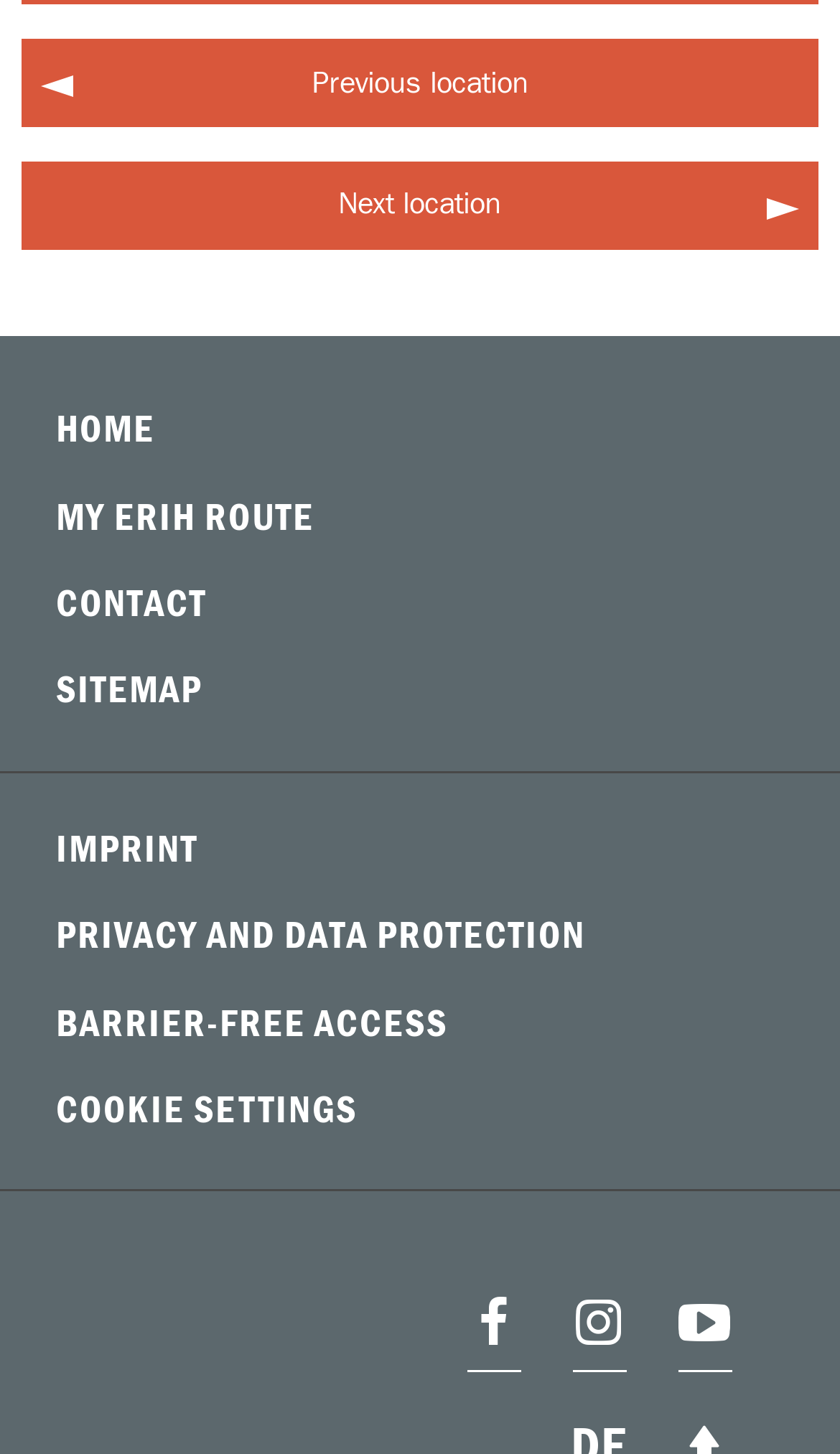Determine the bounding box coordinates of the region to click in order to accomplish the following instruction: "go to youtube channel". Provide the coordinates as four float numbers between 0 and 1, specifically [left, top, right, bottom].

[0.808, 0.883, 0.872, 0.944]